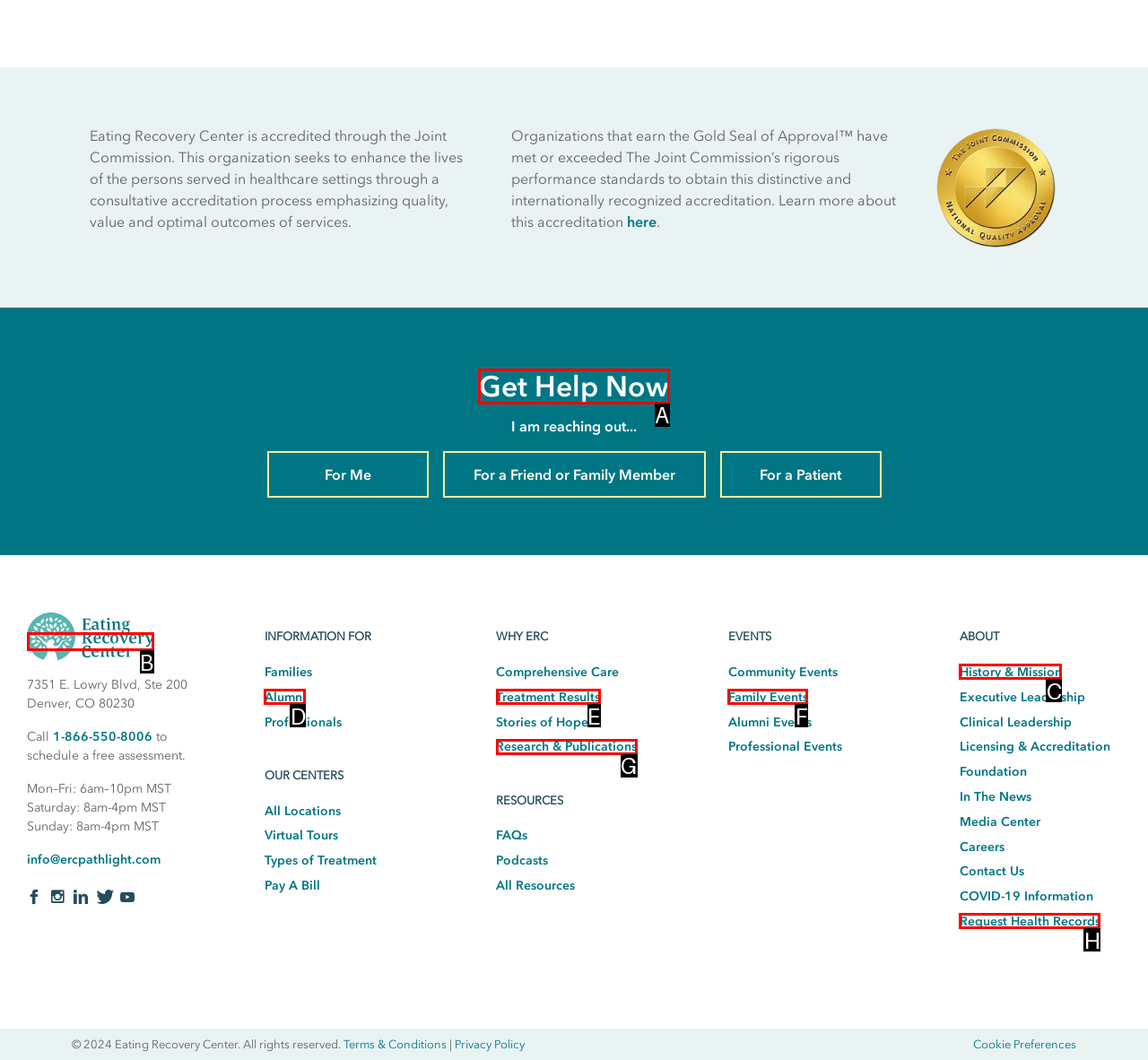Which UI element's letter should be clicked to achieve the task: Click on 'Get Help Now'
Provide the letter of the correct choice directly.

A